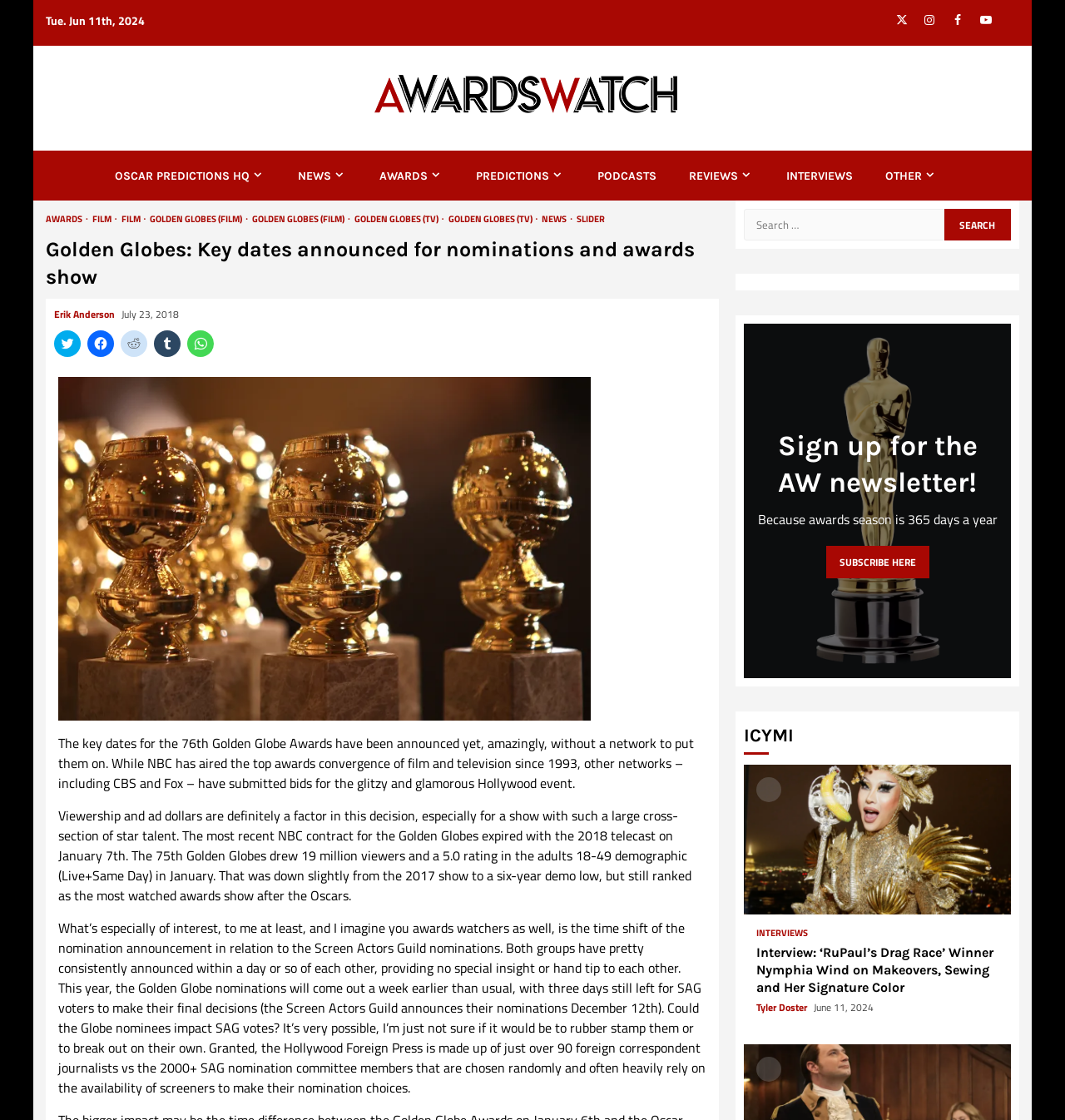Find the bounding box coordinates of the element's region that should be clicked in order to follow the given instruction: "Click on Twitter". The coordinates should consist of four float numbers between 0 and 1, i.e., [left, top, right, bottom].

[0.834, 0.007, 0.858, 0.03]